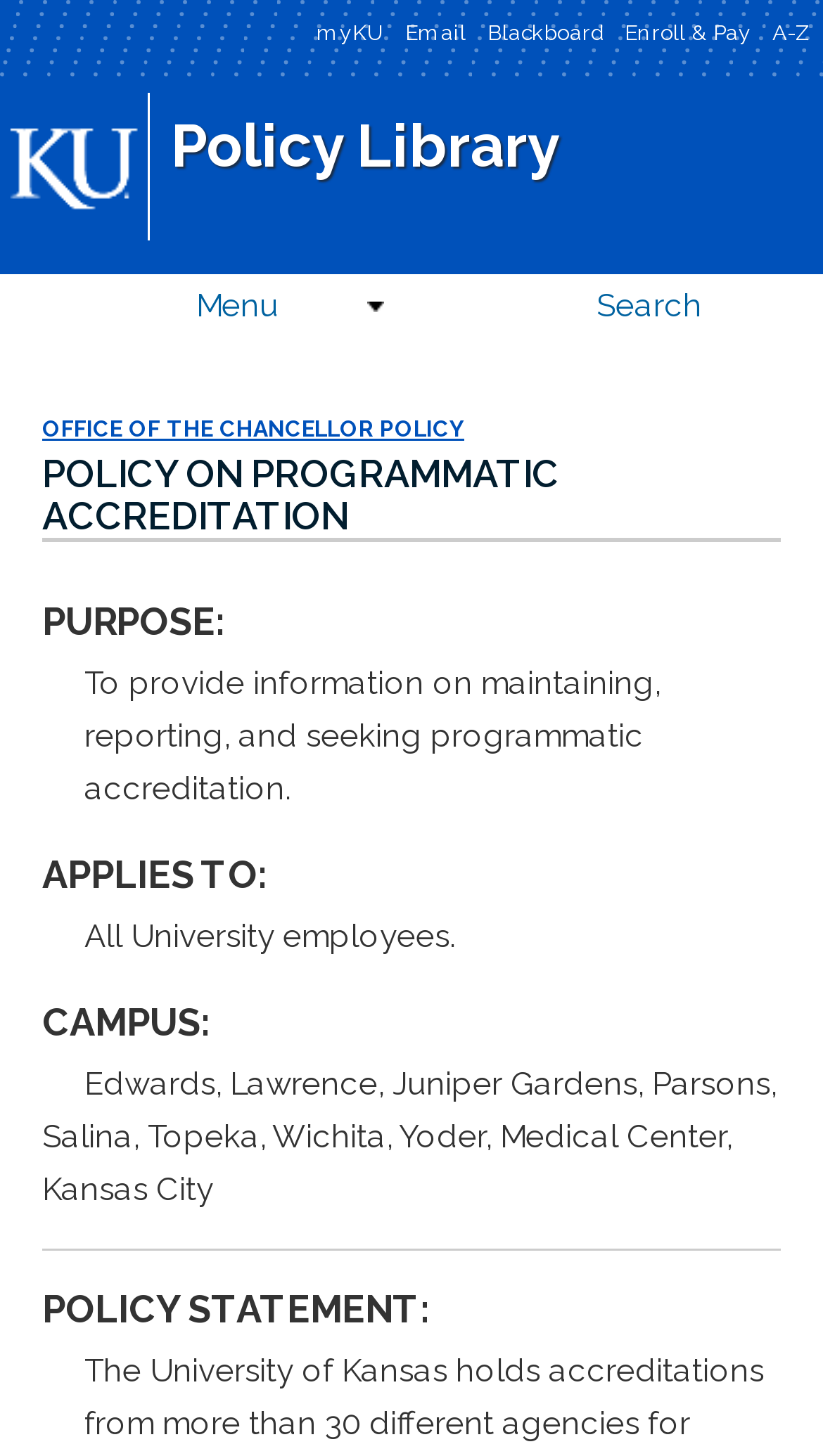Who does this policy apply to?
Deliver a detailed and extensive answer to the question.

According to the 'APPLIES TO' section, this policy applies to all University employees, as stated in the static text.